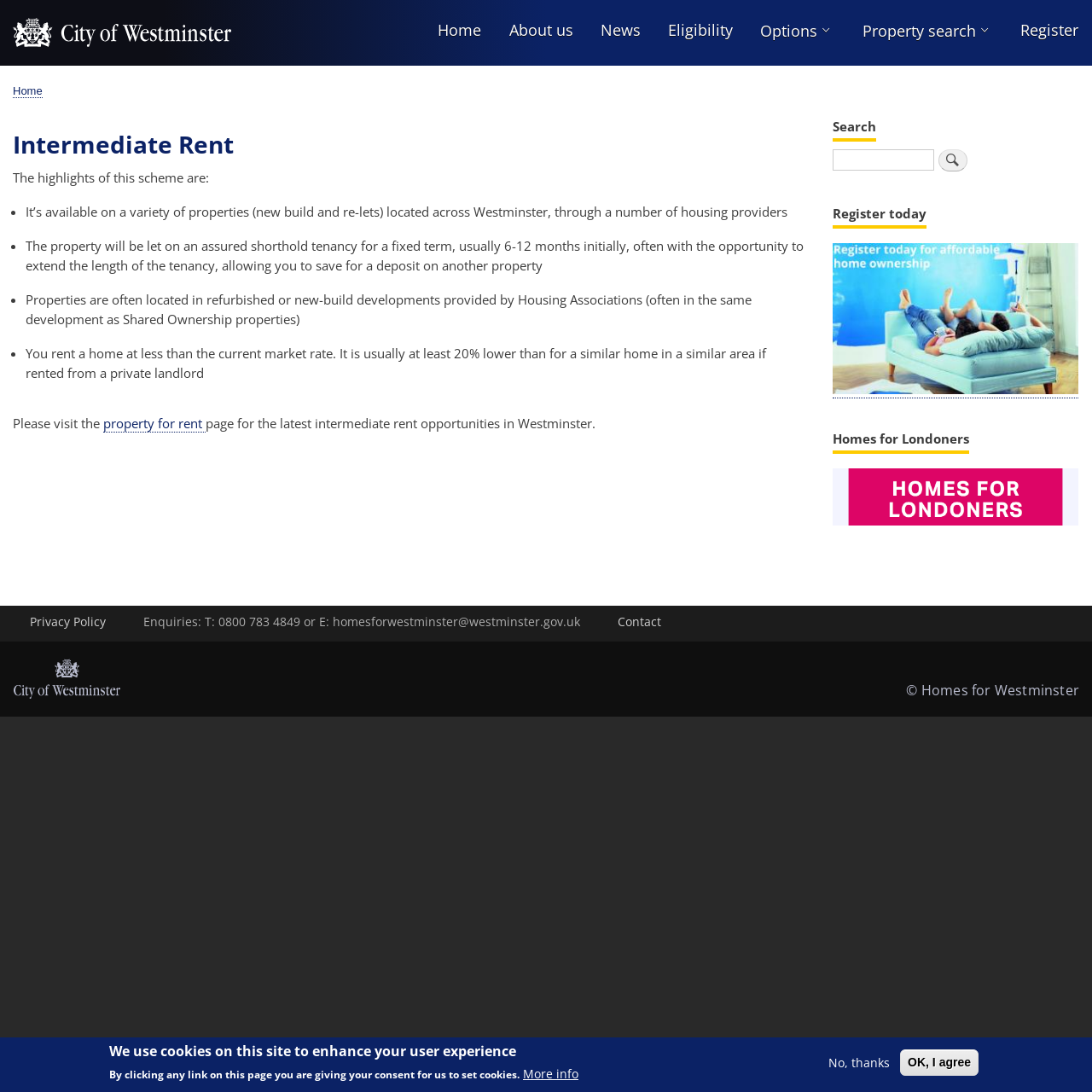Given the description "More info", provide the bounding box coordinates of the corresponding UI element.

[0.479, 0.975, 0.53, 0.992]